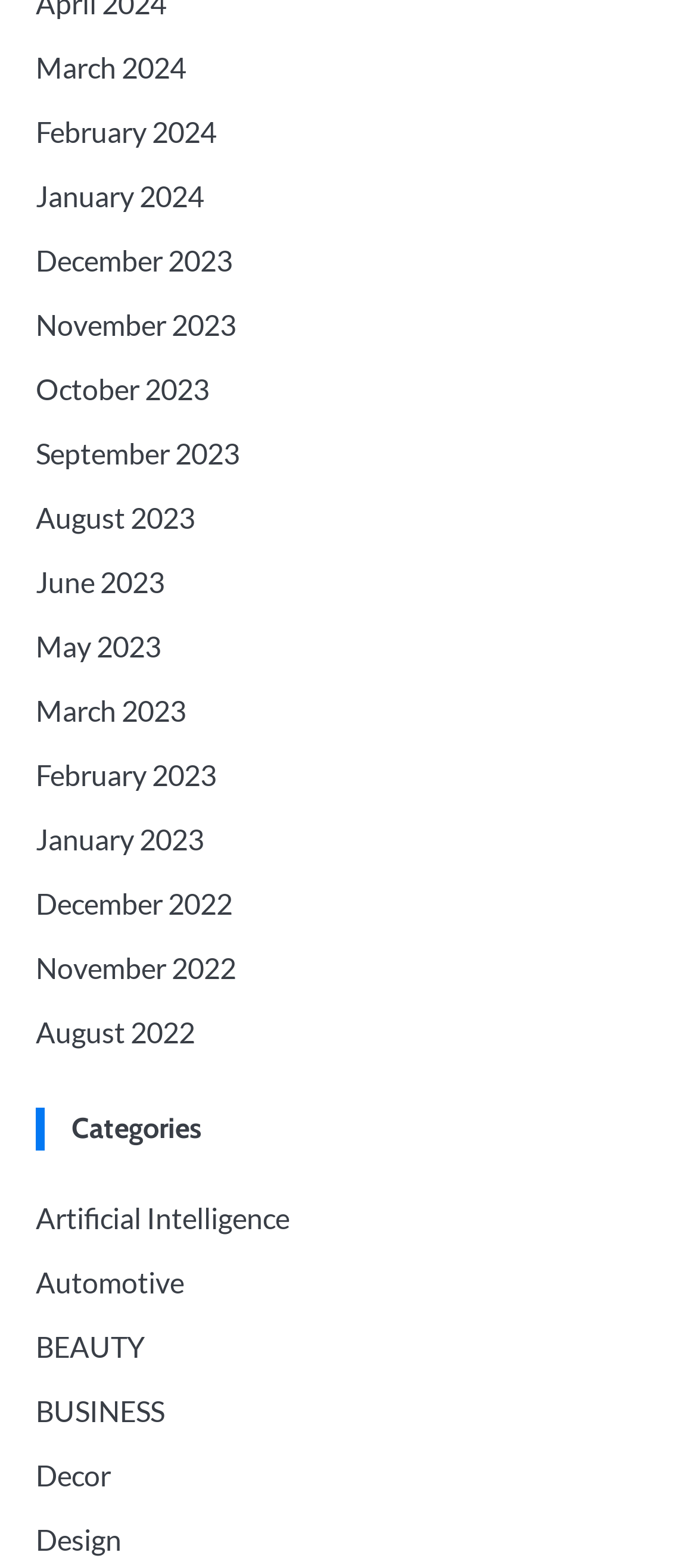Determine the bounding box coordinates for the area that should be clicked to carry out the following instruction: "Check out Design".

[0.051, 0.971, 0.174, 0.992]